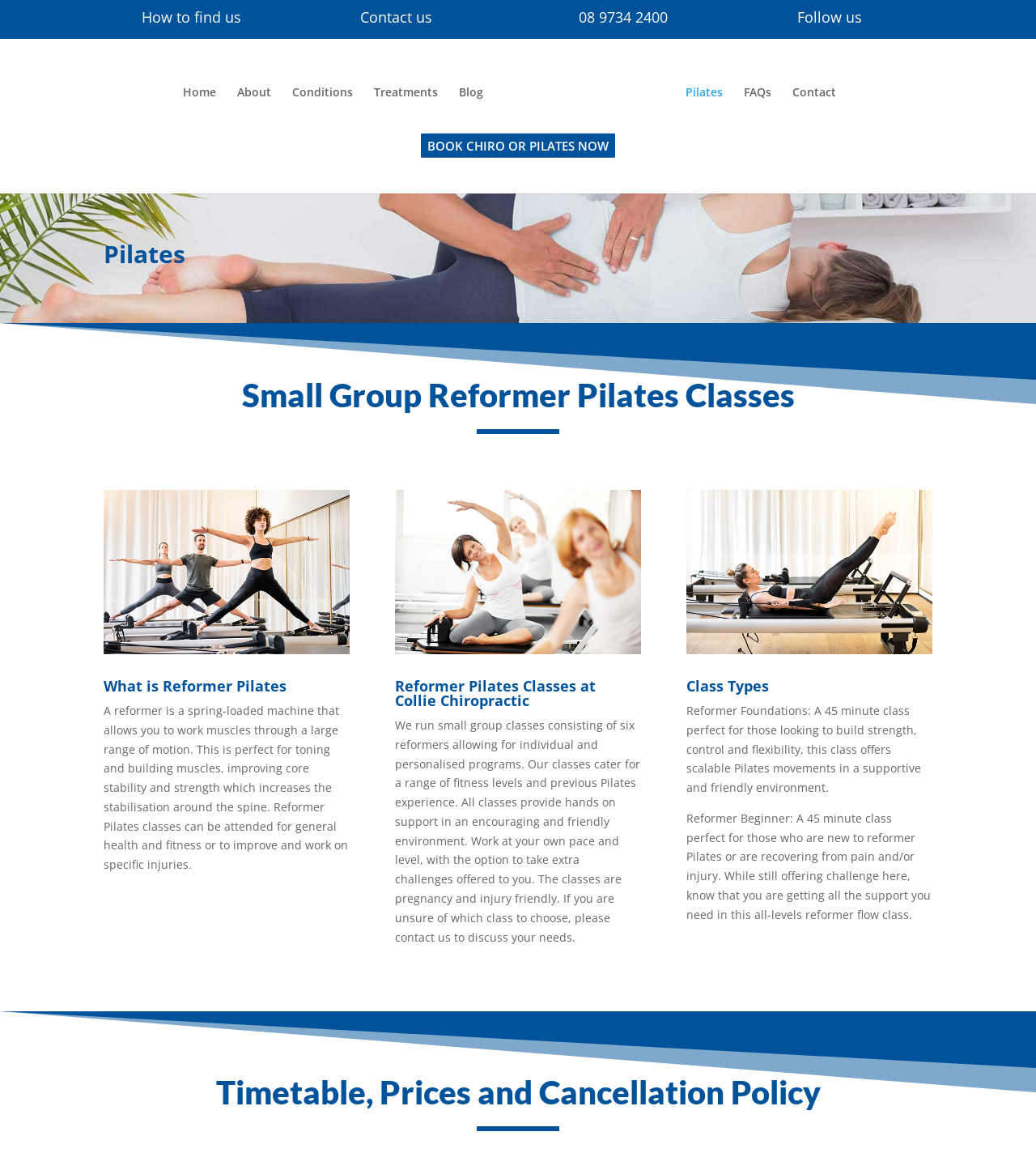Determine the bounding box coordinates of the clickable region to carry out the instruction: "Click on 'FAQs'".

[0.718, 0.074, 0.744, 0.118]